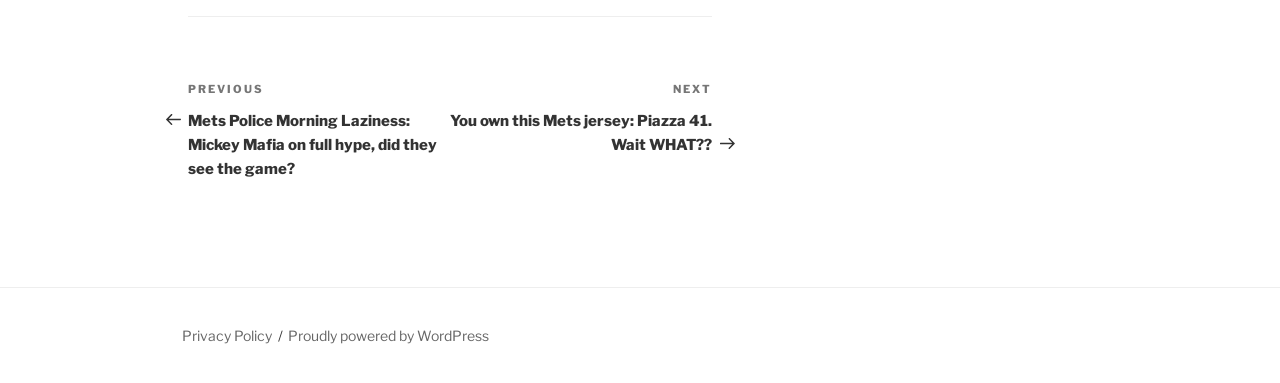What is the purpose of the links at the bottom?
Using the image, give a concise answer in the form of a single word or short phrase.

Provide additional information